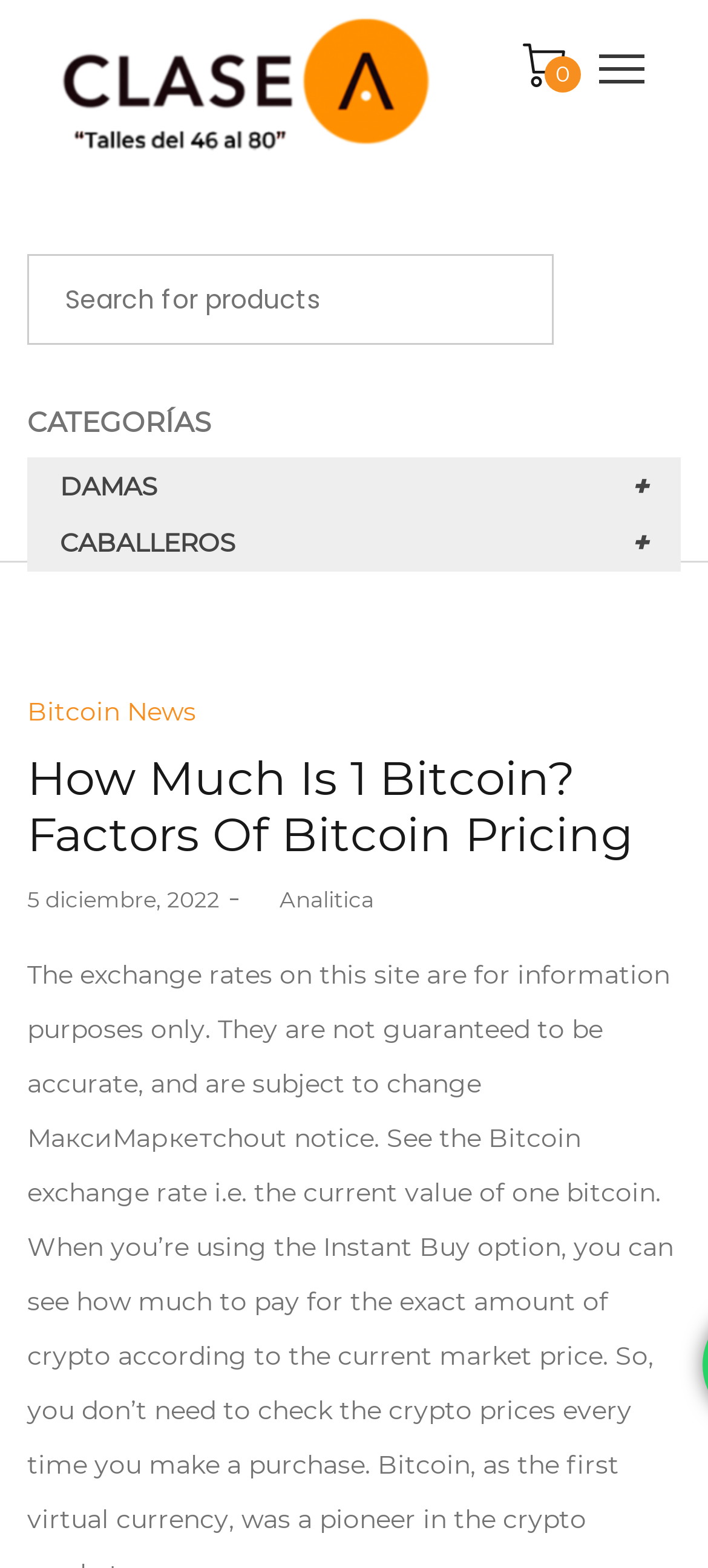Identify the bounding box for the given UI element using the description provided. Coordinates should be in the format (top-left x, top-left y, bottom-right x, bottom-right y) and must be between 0 and 1. Here is the description: Bitcoin News

[0.038, 0.443, 0.277, 0.464]